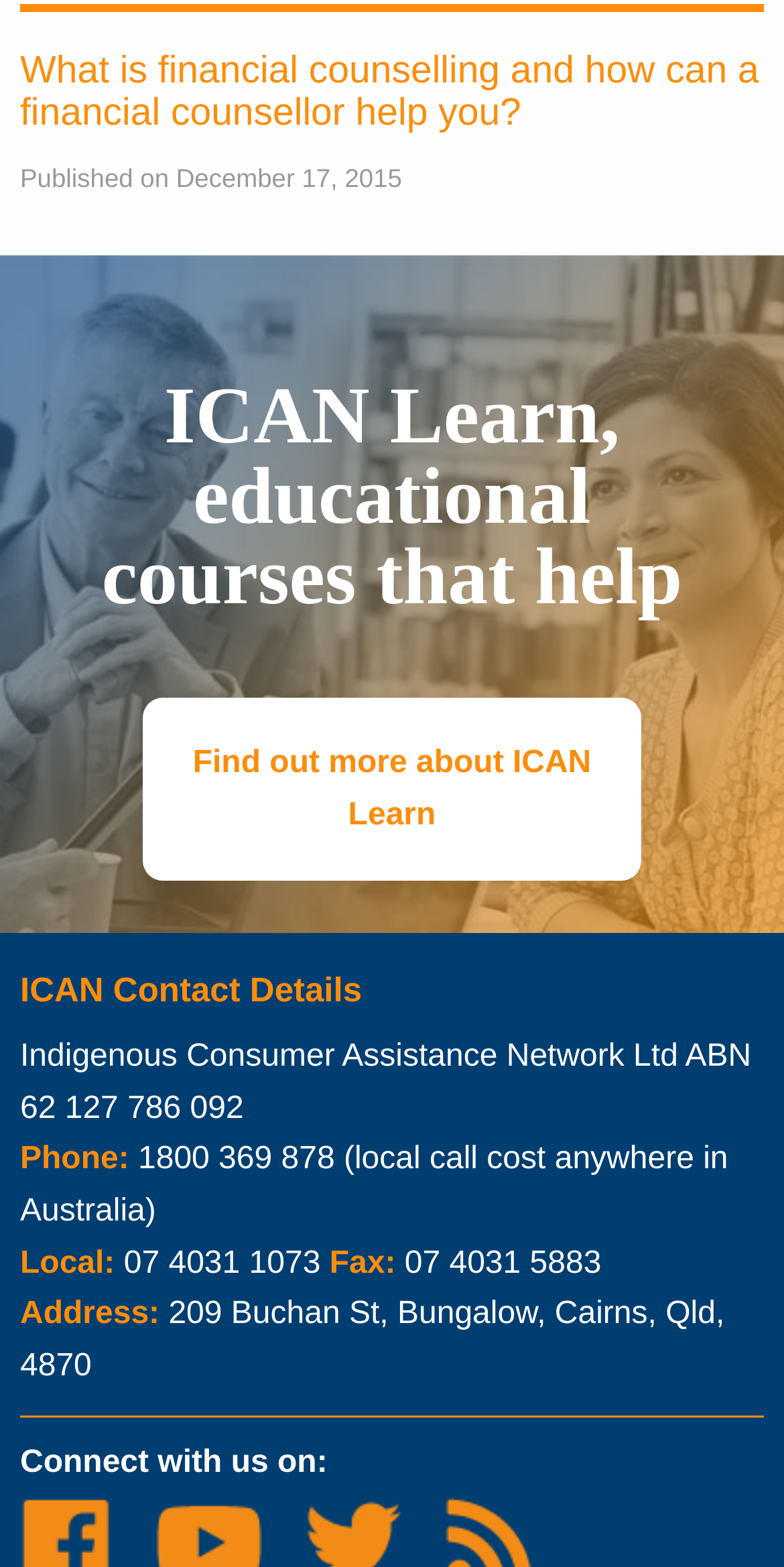What is the phone number for local calls?
Answer the question based on the image using a single word or a brief phrase.

07 4031 1073